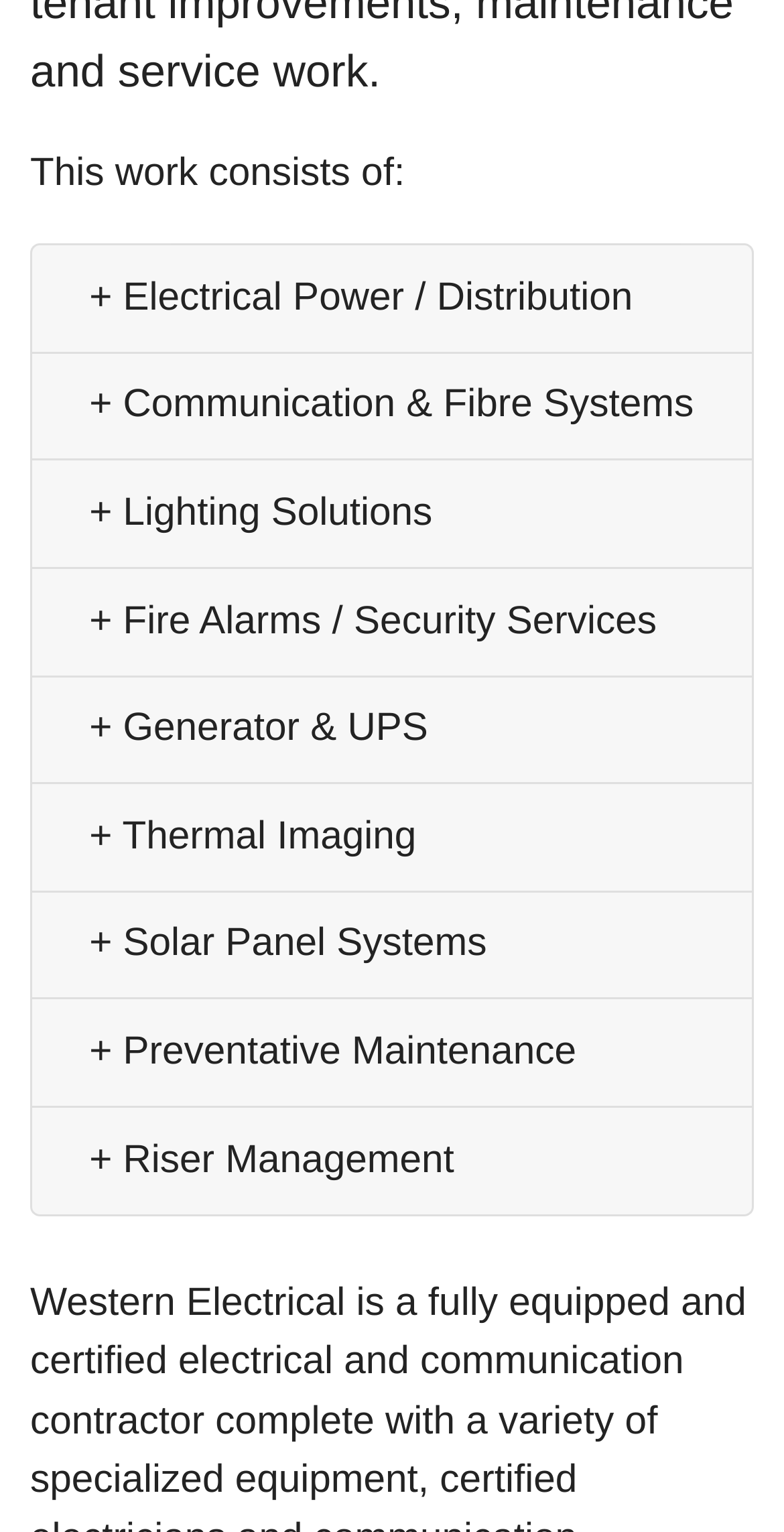What is the first service listed?
Using the image, answer in one word or phrase.

Electrical Power / Distribution